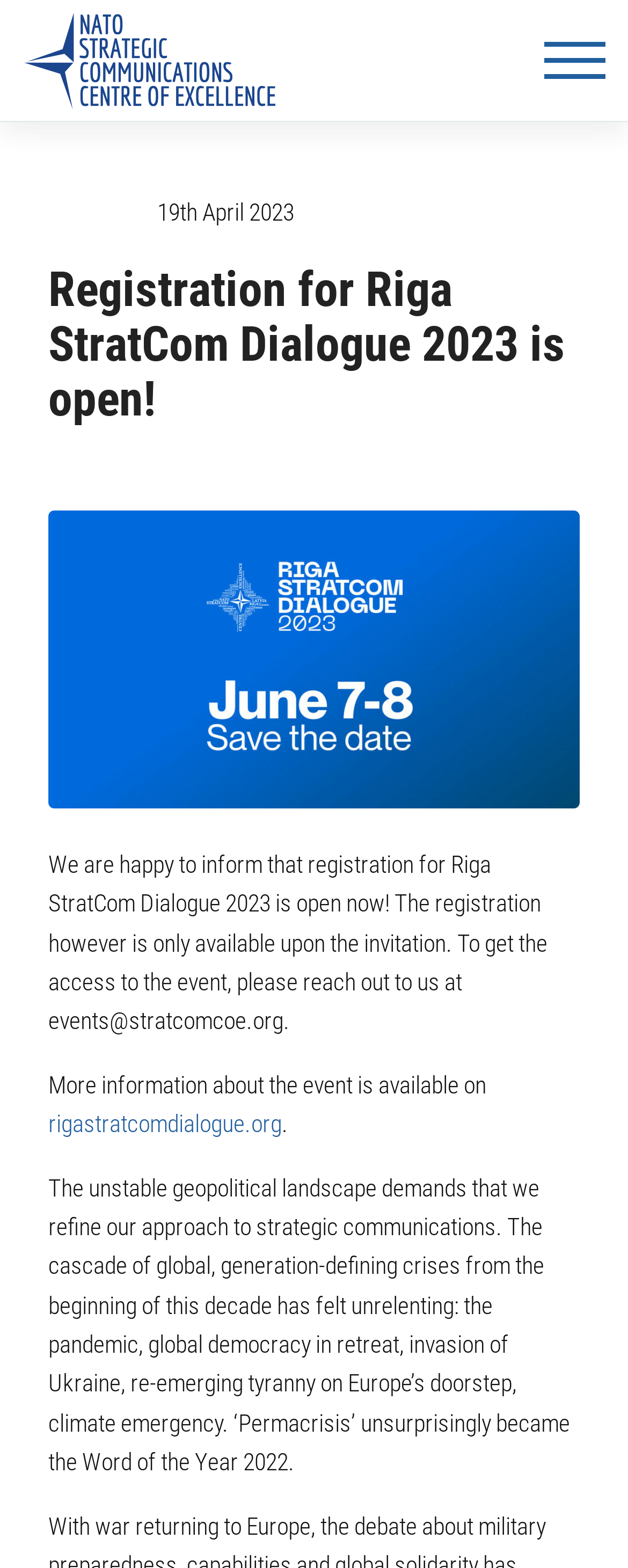What is the term used to describe the current geopolitical landscape? Refer to the image and provide a one-word or short phrase answer.

Permacrisis